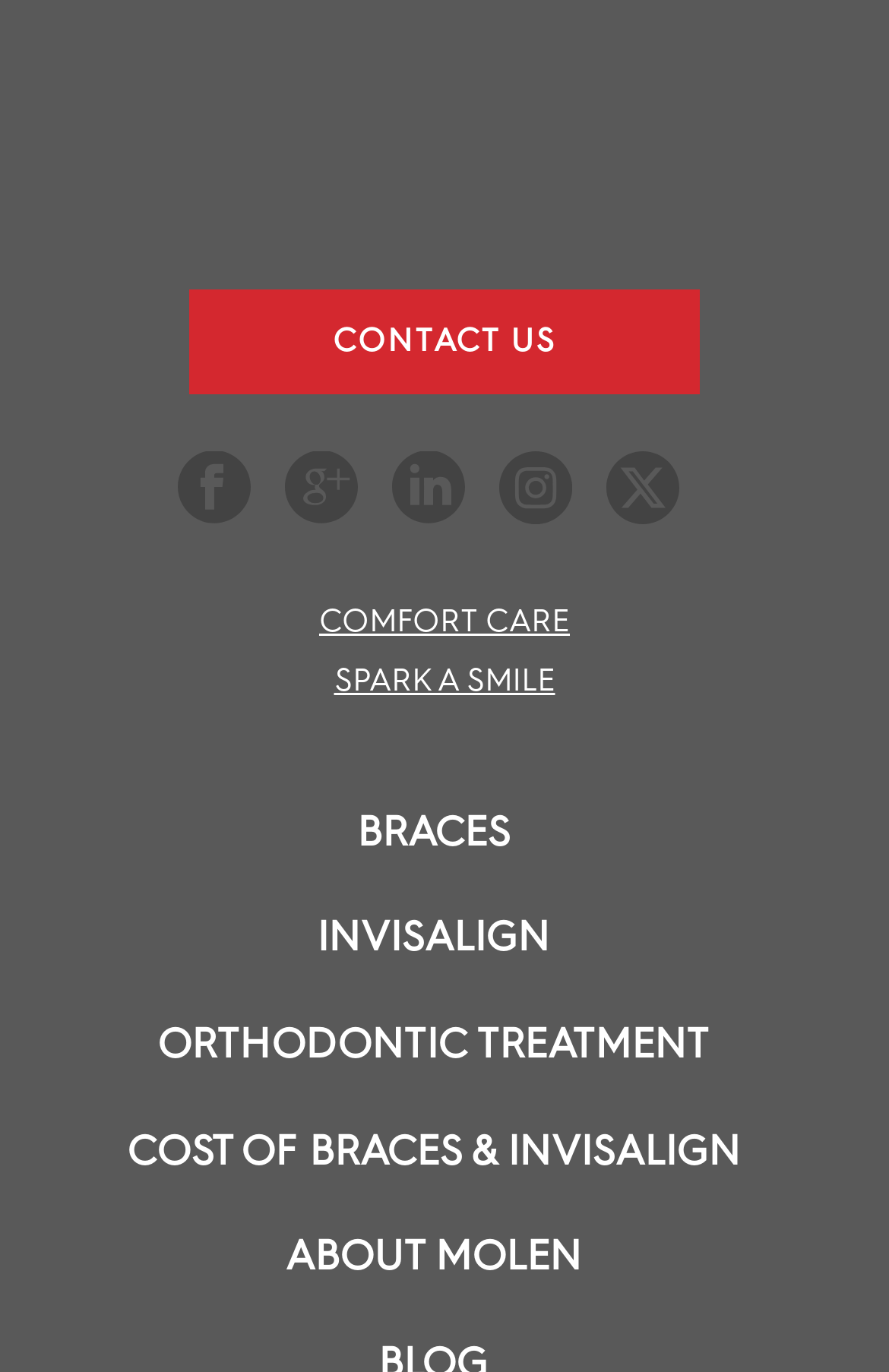Locate the UI element described by CONTACT US in the provided webpage screenshot. Return the bounding box coordinates in the format (top-left x, top-left y, bottom-right x, bottom-right y), ensuring all values are between 0 and 1.

[0.214, 0.211, 0.786, 0.288]